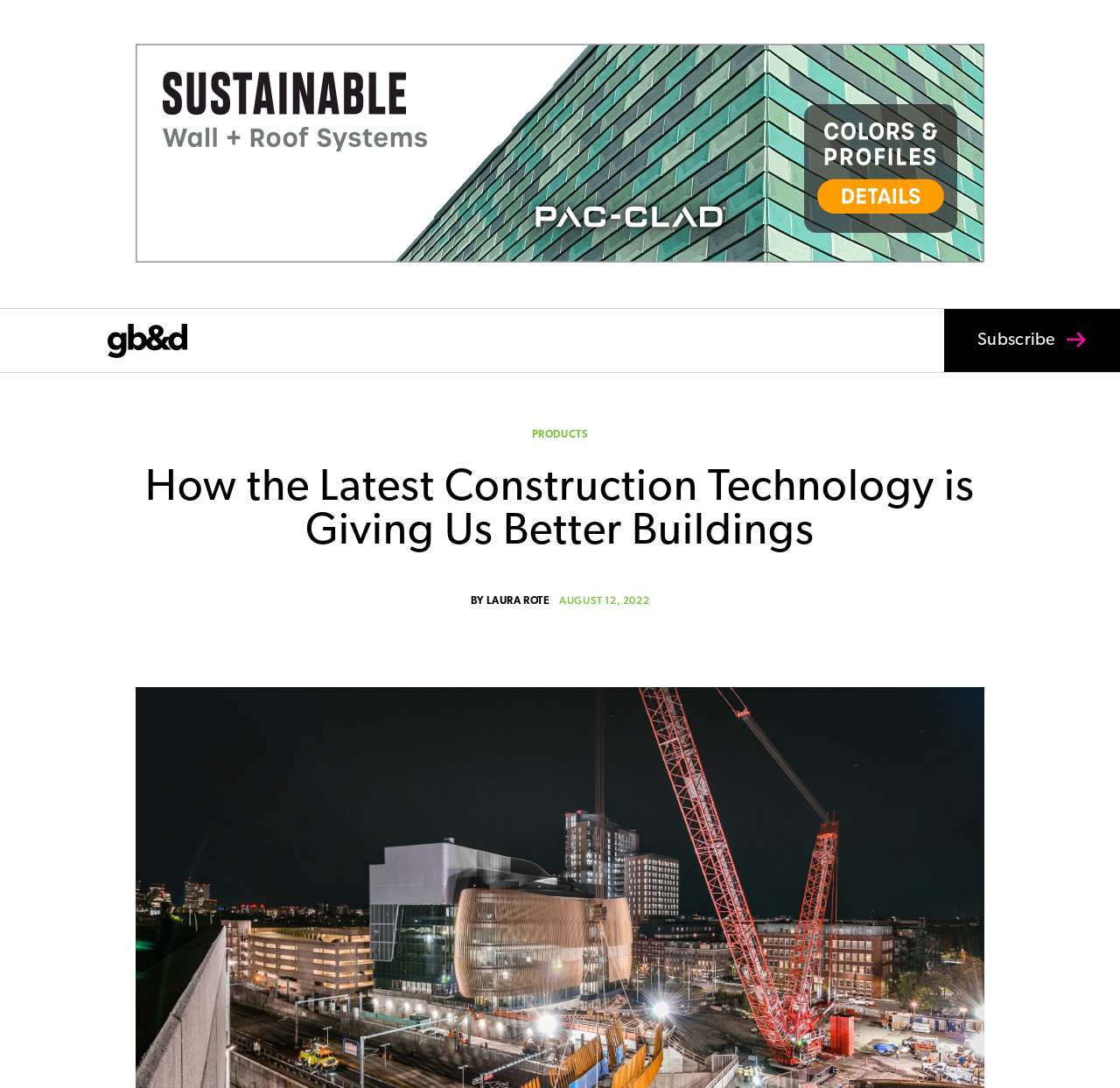Based on the image, give a detailed response to the question: What is the date of the article?

I found the date of the article by looking at the text below the author's name, where it says 'AUGUST 12, 2022'.